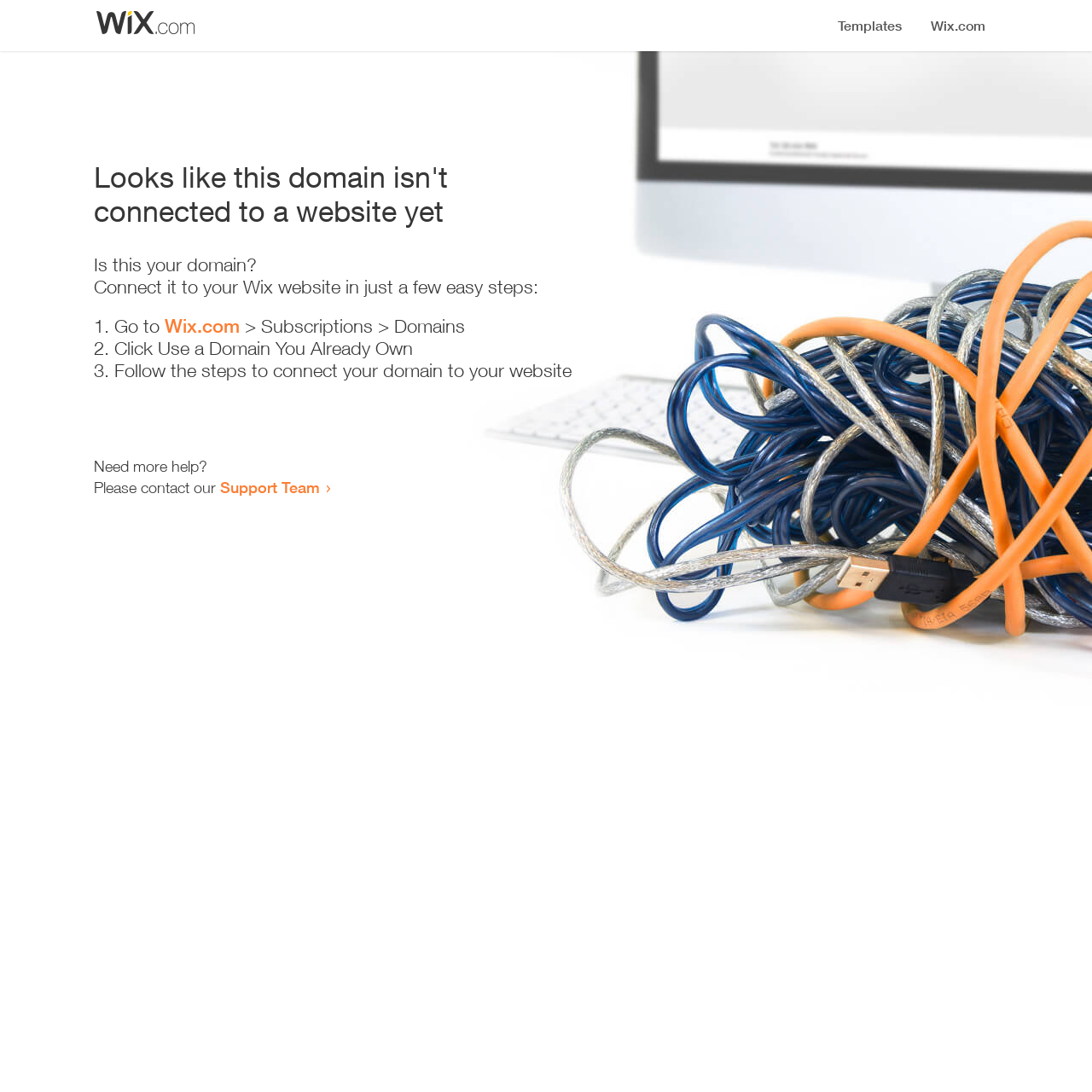Generate a thorough caption that explains the contents of the webpage.

The webpage appears to be an error page, indicating that a domain is not connected to a website yet. At the top, there is a small image, likely a logo or icon. Below the image, a prominent heading reads "Looks like this domain isn't connected to a website yet". 

Underneath the heading, there is a series of instructions to connect the domain to a Wix website. The instructions are presented in a step-by-step format, with each step numbered and accompanied by a brief description. The first step is to go to Wix.com, followed by navigating to the Subscriptions and Domains section. The second step is to click "Use a Domain You Already Own", and the third step is to follow the instructions to connect the domain to the website.

At the bottom of the page, there is a section offering additional help, with a message "Need more help?" followed by an invitation to contact the Support Team via a link.